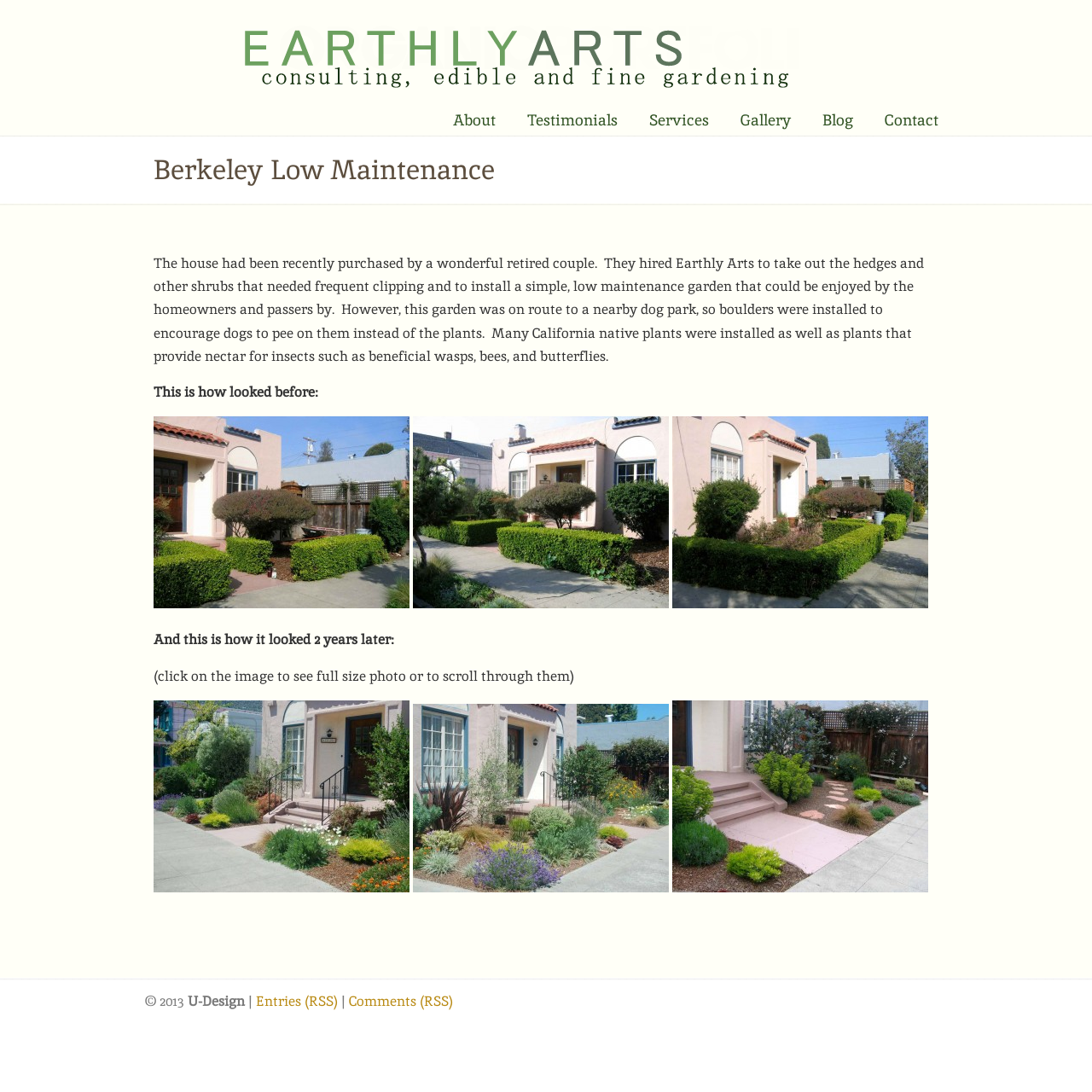Explain the webpage's design and content in an elaborate manner.

The webpage is about Berkeley Low Maintenance, a gardening service provided by Earthly Arts. At the top, there is a navigation menu with links to "About", "Testimonials", "Services", "Gallery", "Blog", and "Contact". Below the navigation menu, there is a heading that reads "Berkeley Low Maintenance".

The main content of the webpage is an article that describes a gardening project undertaken by Earthly Arts. The article starts with a brief introduction to the project, explaining that a retired couple hired Earthly Arts to create a low-maintenance garden. The garden was designed to be enjoyed by the homeowners and passersby, and also to accommodate dogs walking to a nearby dog park.

Below the introduction, there are three images showing the garden before the project began. These images are arranged horizontally across the page. Following the before images, there is a section that shows the garden two years after the project was completed. This section includes a link to view full-size photos or scroll through them. There are three images of the garden after the project, arranged horizontally like the before images.

At the bottom of the page, there is a footer section that contains copyright information, a mention of the website designer "U-Design", and links to RSS feeds for entries and comments.